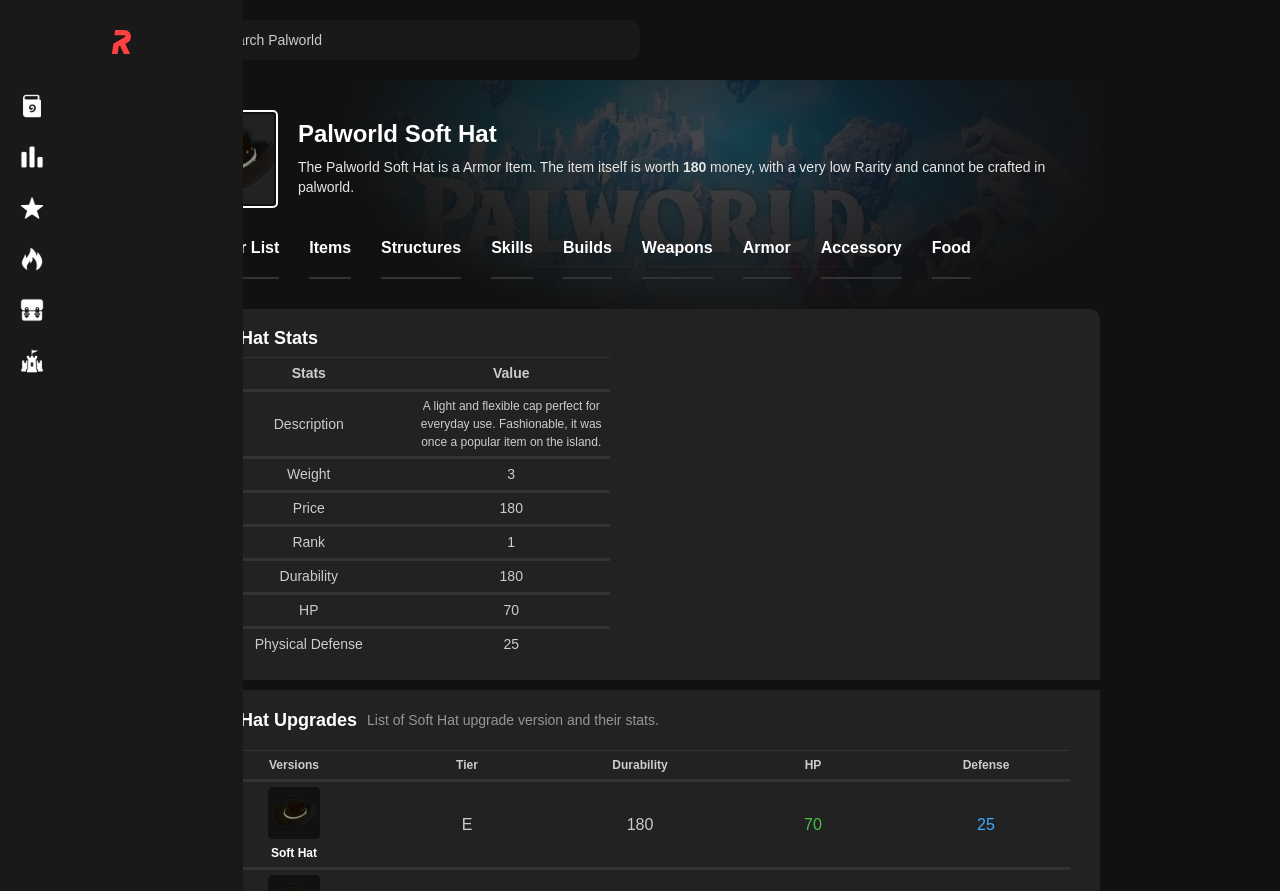What is the value of the Soft Hat item?
Give a single word or phrase as your answer by examining the image.

180